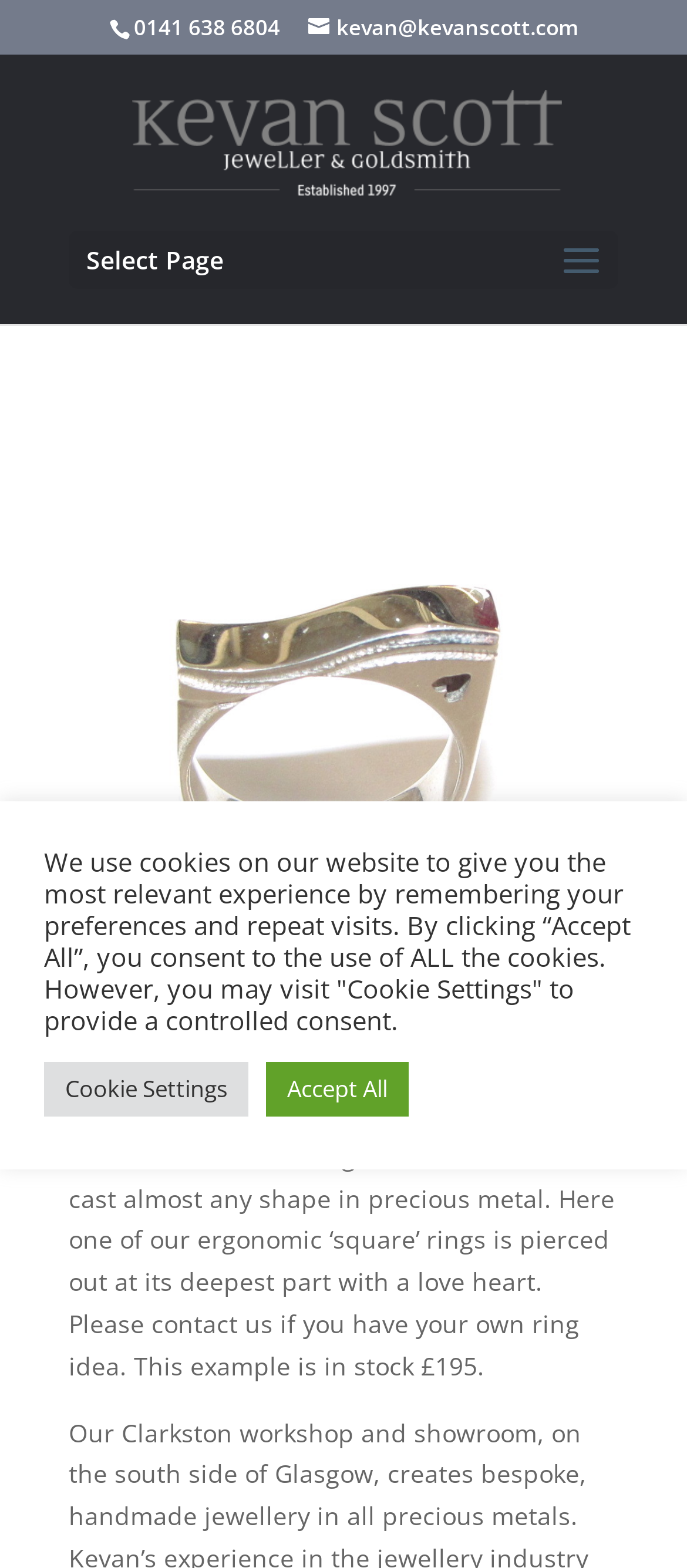Provide a brief response to the question using a single word or phrase: 
What is the phone number on the webpage?

0141 638 6804